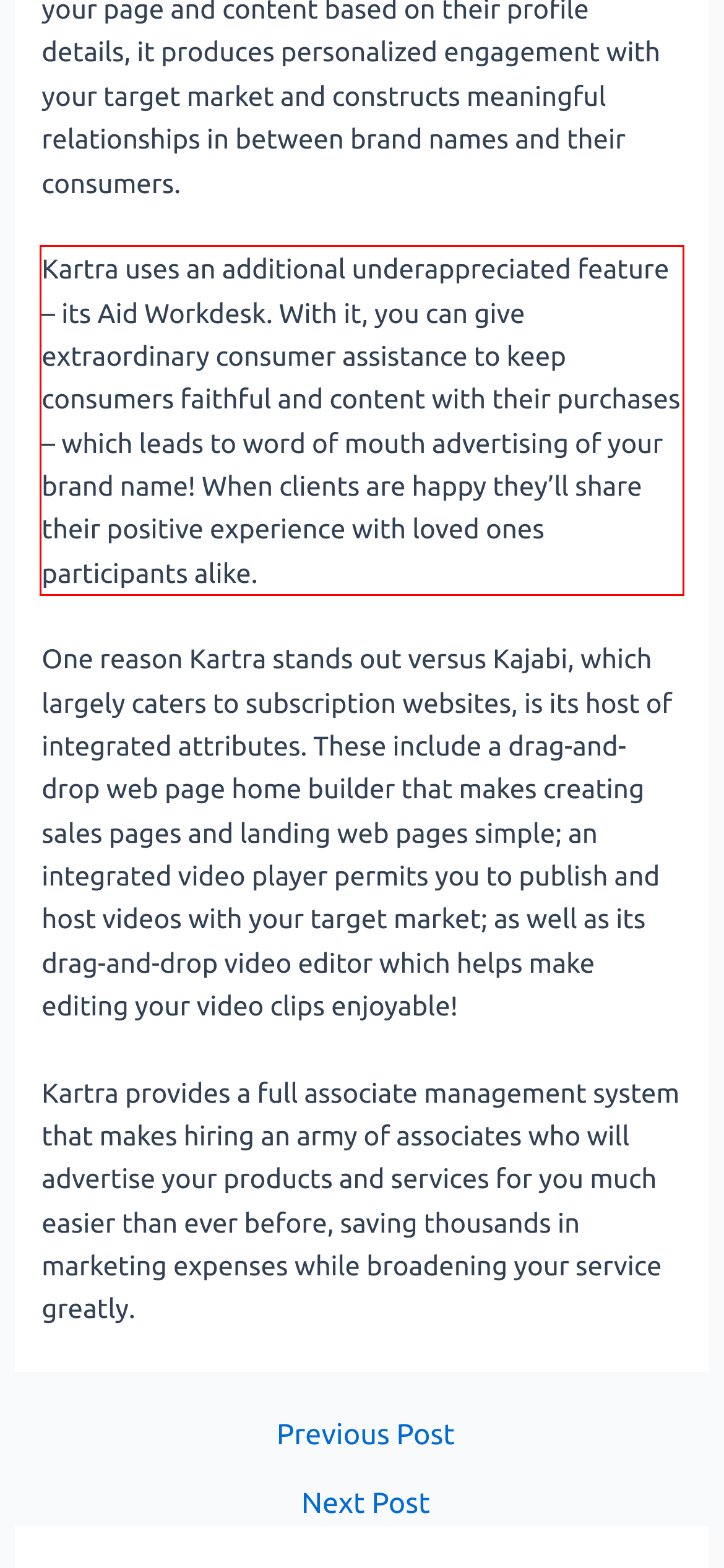You have a screenshot of a webpage with a red bounding box. Identify and extract the text content located inside the red bounding box.

Kartra uses an additional underappreciated feature – its Aid Workdesk. With it, you can give extraordinary consumer assistance to keep consumers faithful and content with their purchases – which leads to word of mouth advertising of your brand name! When clients are happy they’ll share their positive experience with loved ones participants alike.